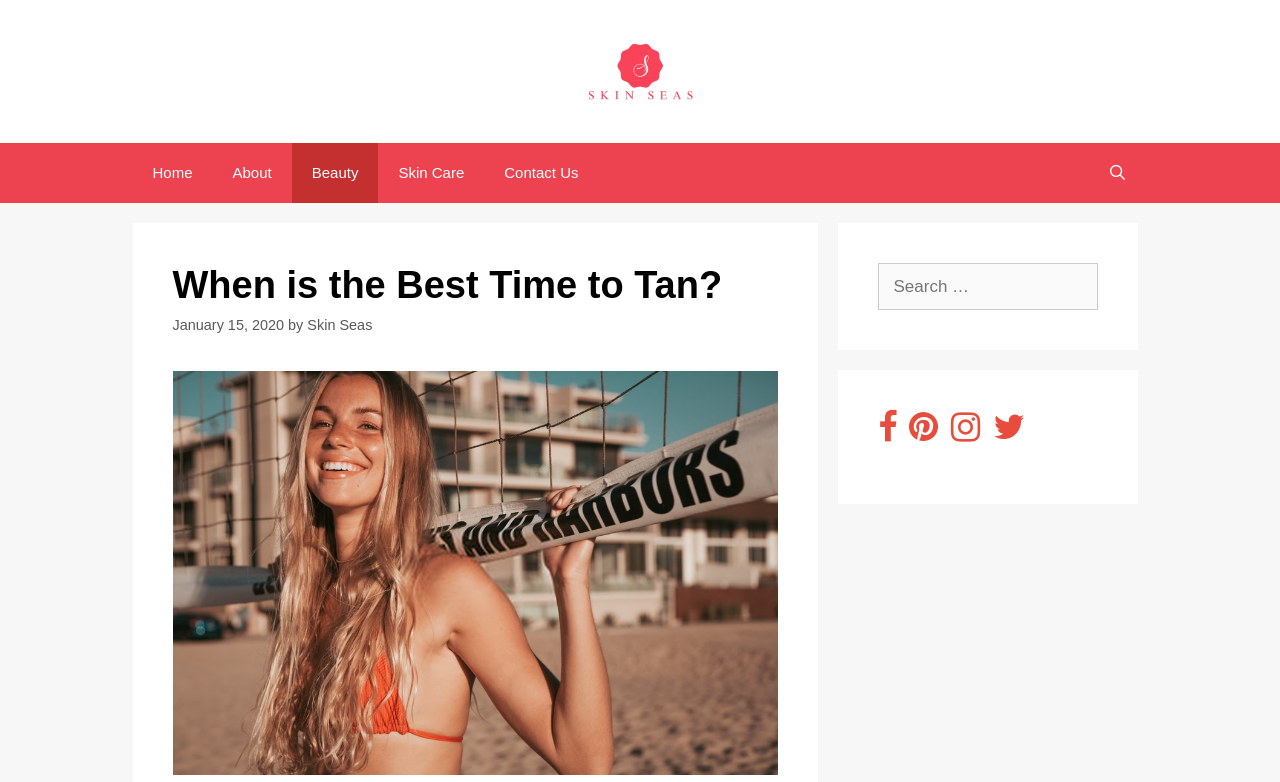Can you find the bounding box coordinates of the area I should click to execute the following instruction: "contact us"?

[0.378, 0.182, 0.468, 0.259]